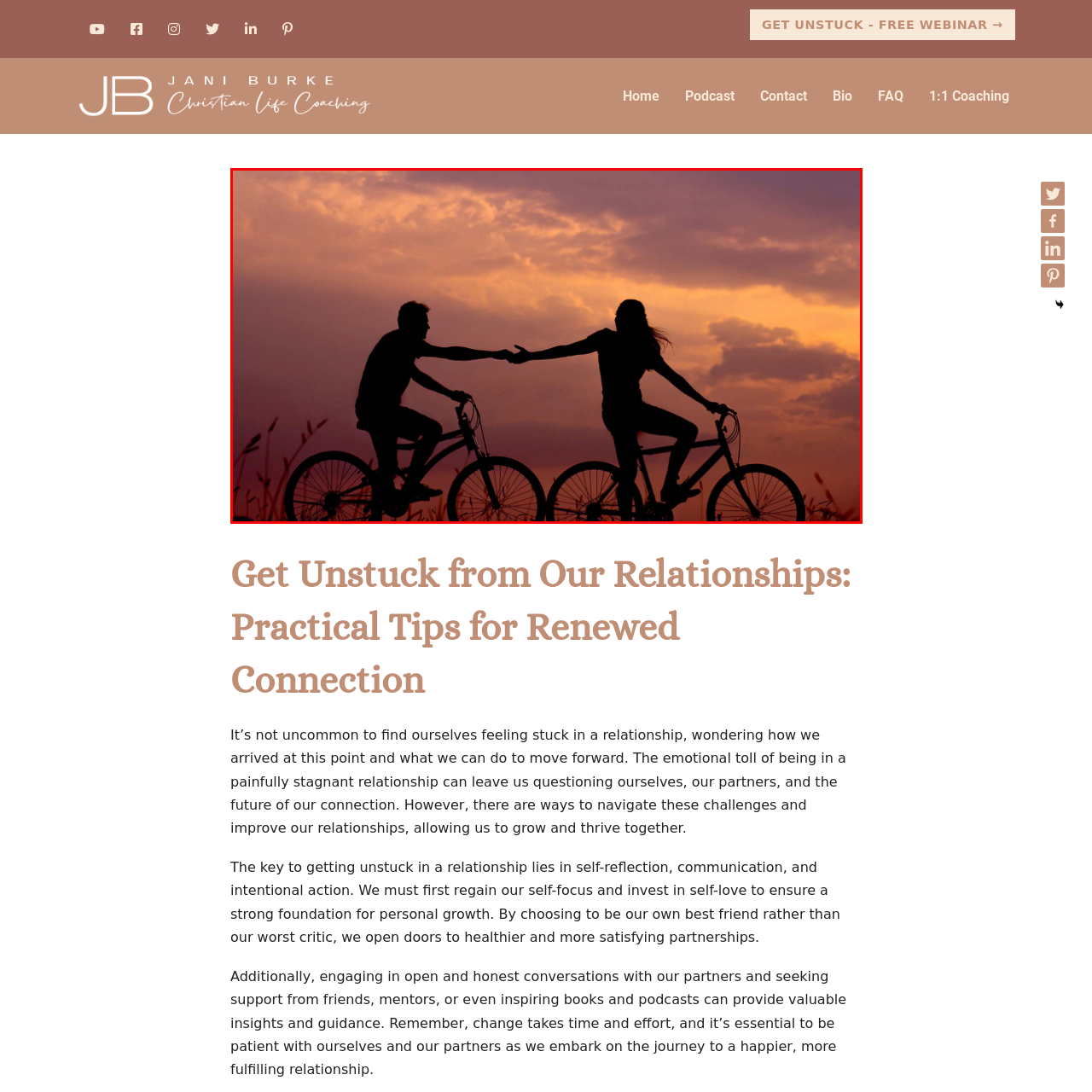What are the couple doing in the image?  
Carefully review the image highlighted by the red outline and respond with a comprehensive answer based on the image's content.

The caption states that the couple is cycling side by side against a stunning sunset backdrop, showcasing their togetherness.